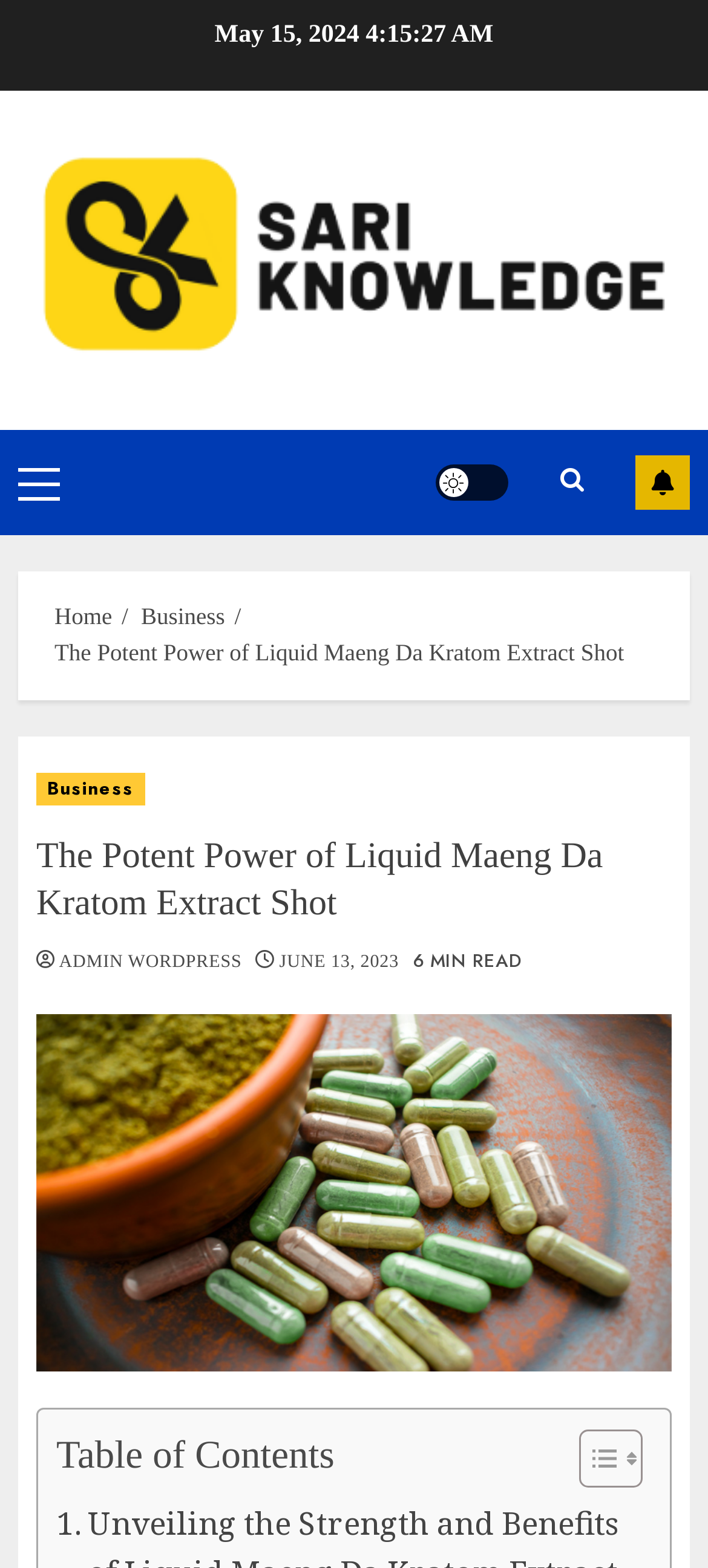What is the date of the latest article?
Look at the image and respond with a single word or a short phrase.

June 13, 2023